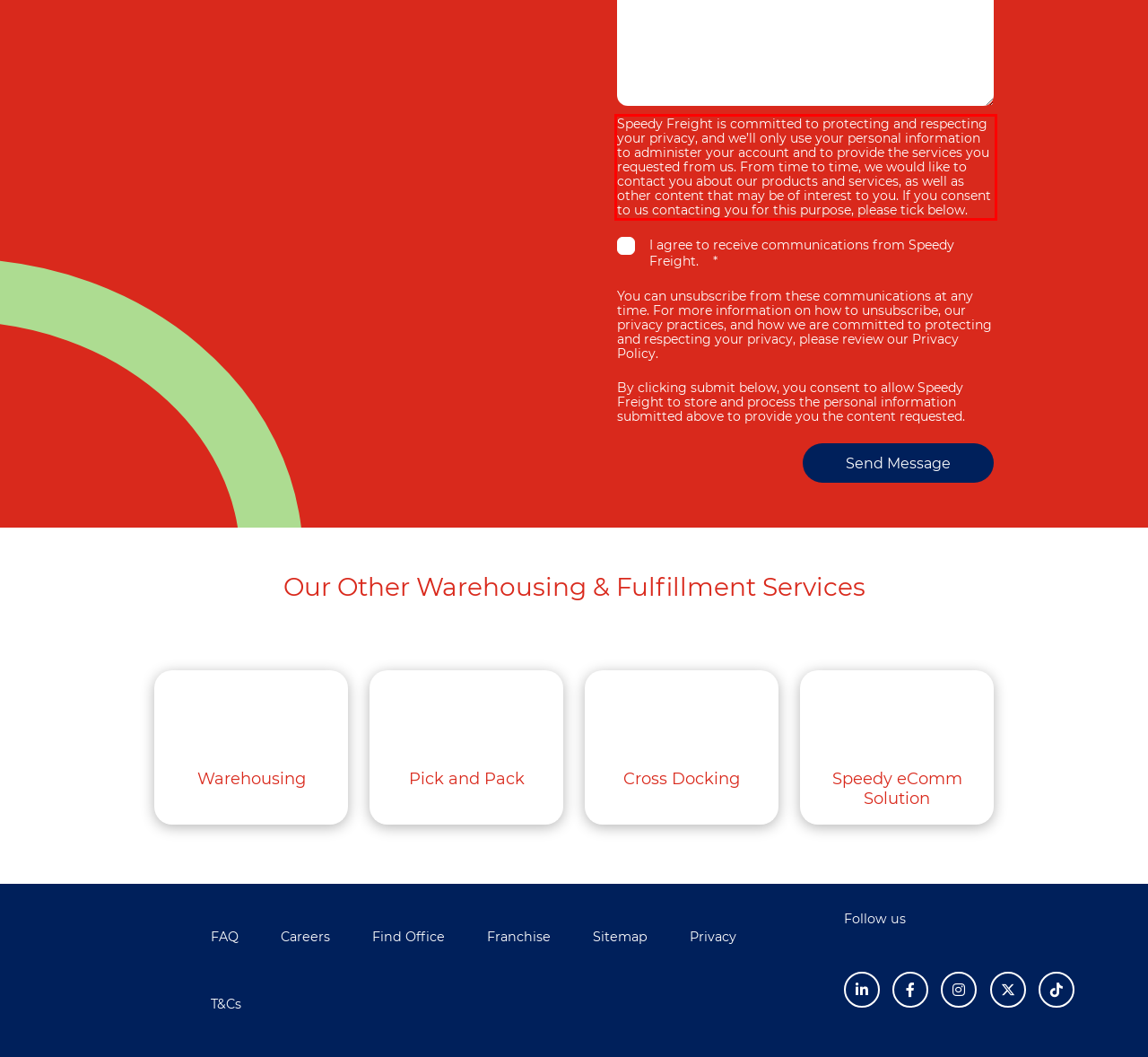You are provided with a webpage screenshot that includes a red rectangle bounding box. Extract the text content from within the bounding box using OCR.

Speedy Freight is committed to protecting and respecting your privacy, and we’ll only use your personal information to administer your account and to provide the services you requested from us. From time to time, we would like to contact you about our products and services, as well as other content that may be of interest to you. If you consent to us contacting you for this purpose, please tick below.